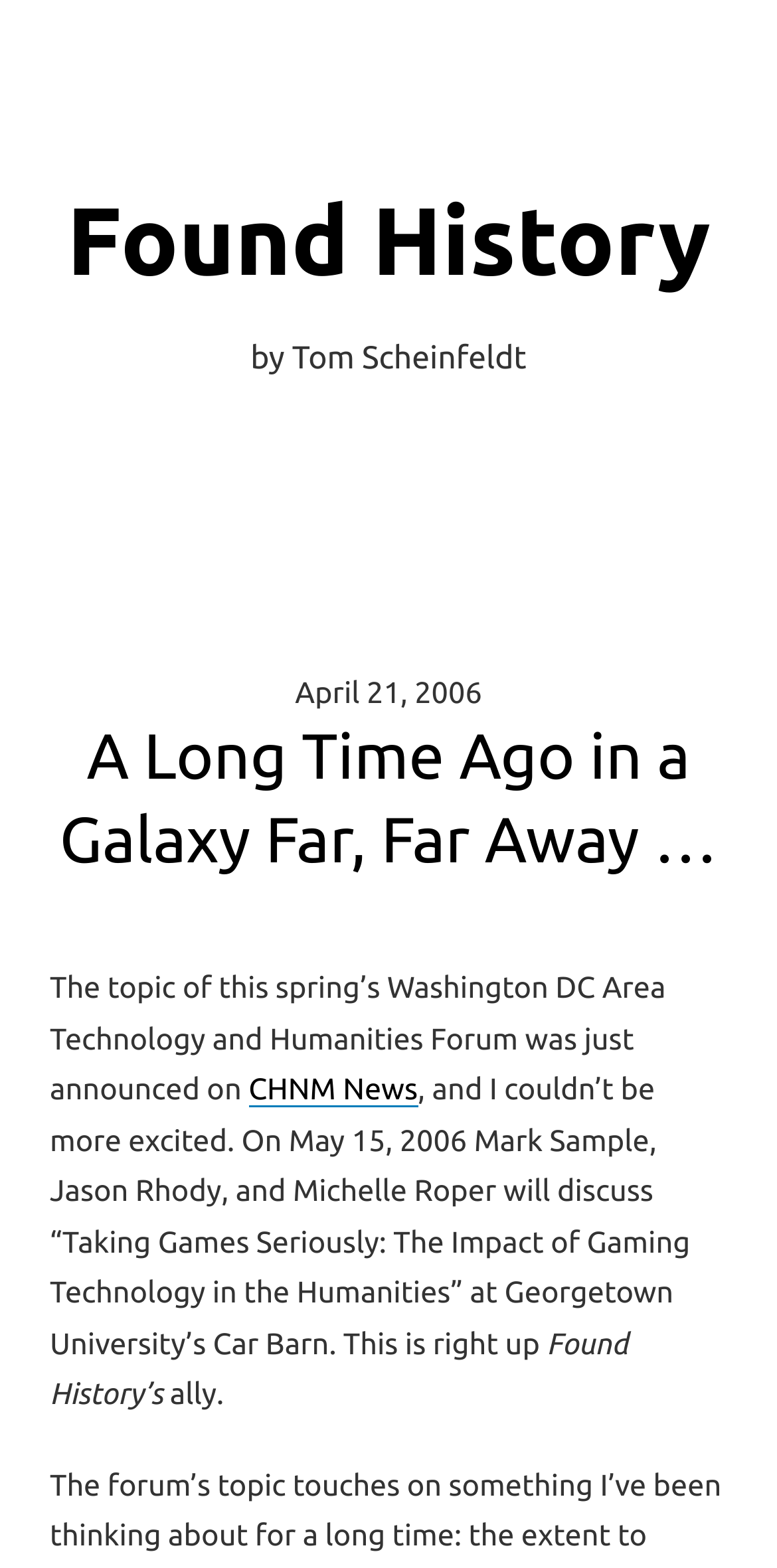Using the provided element description, identify the bounding box coordinates as (top-left x, top-left y, bottom-right x, bottom-right y). Ensure all values are between 0 and 1. Description: CHNM News

[0.32, 0.684, 0.538, 0.706]